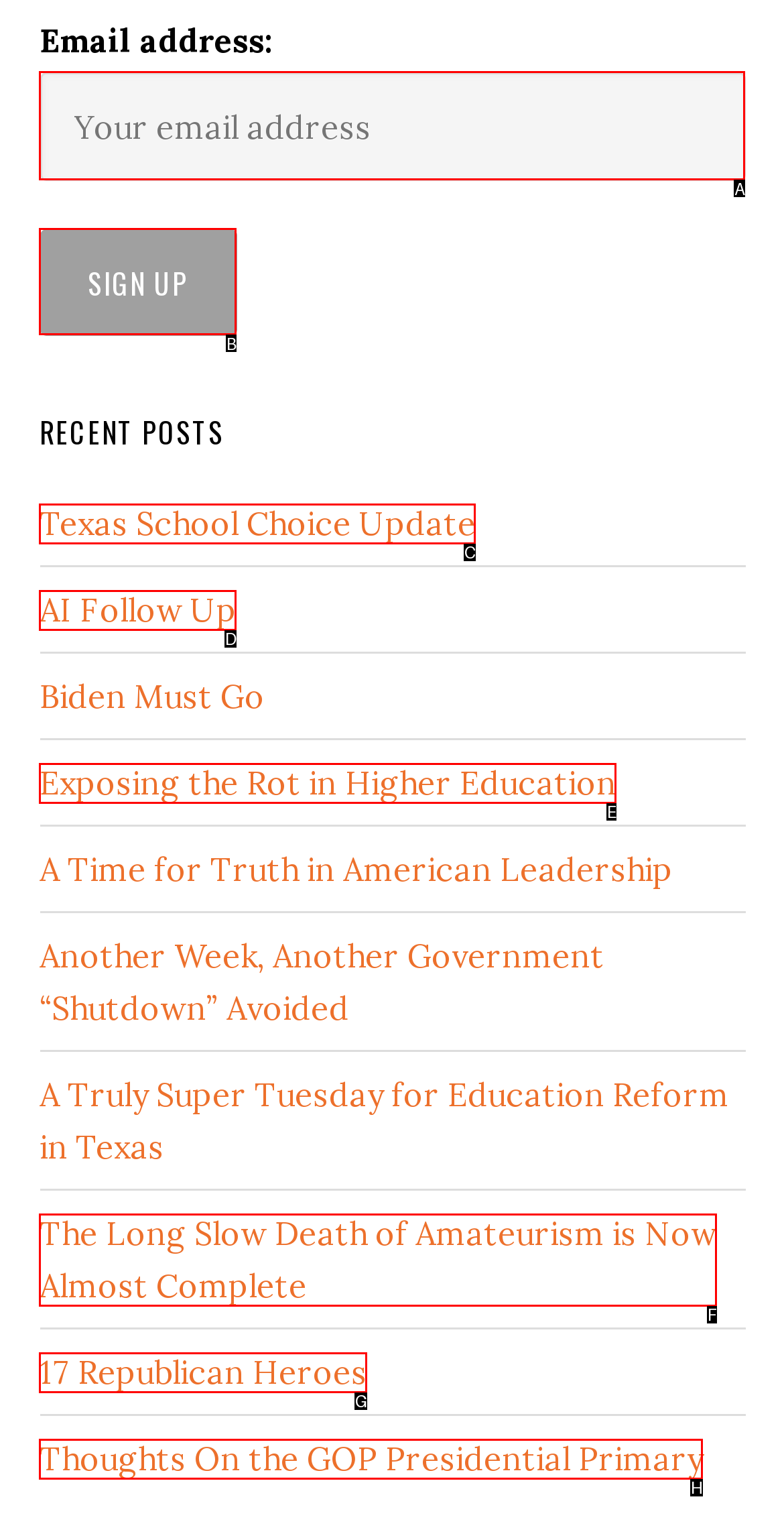Using the element description: Texas School Choice Update, select the HTML element that matches best. Answer with the letter of your choice.

C